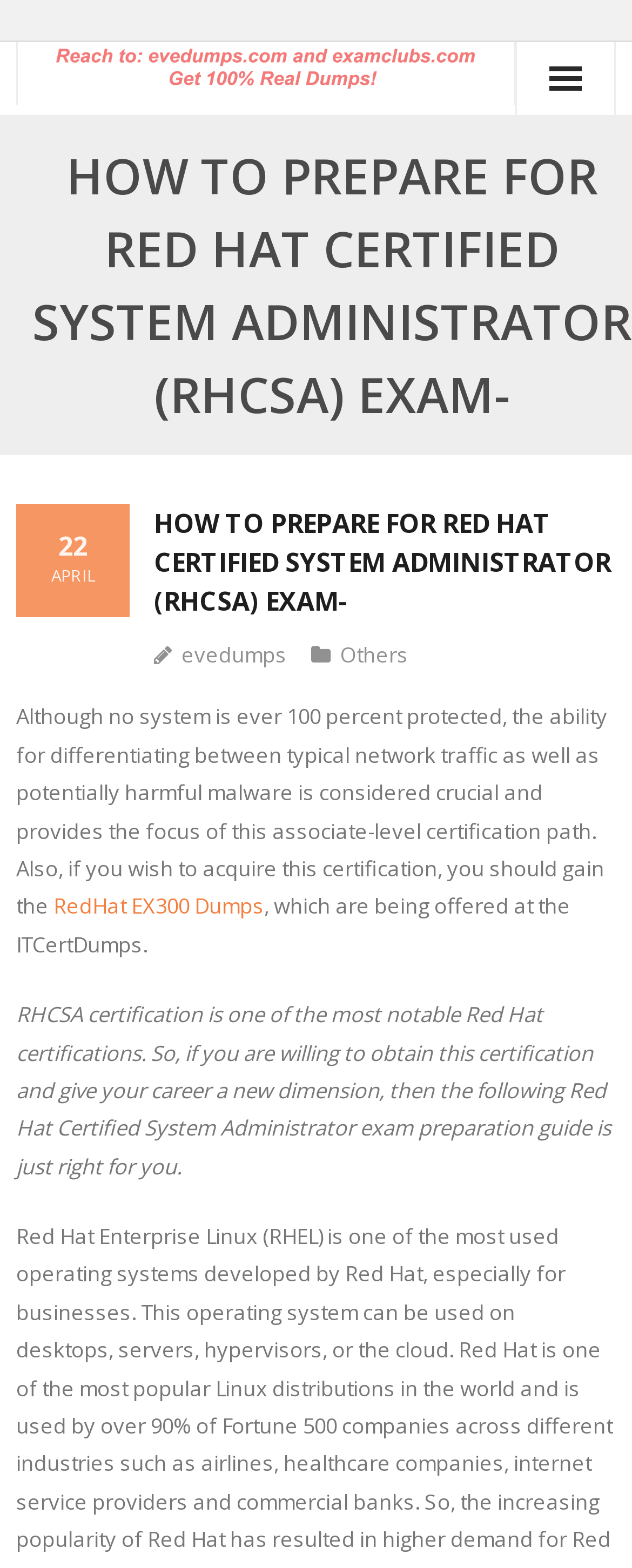Give the bounding box coordinates for this UI element: "Cisco". The coordinates should be four float numbers between 0 and 1, arranged as [left, top, right, bottom].

[0.051, 0.119, 0.949, 0.165]